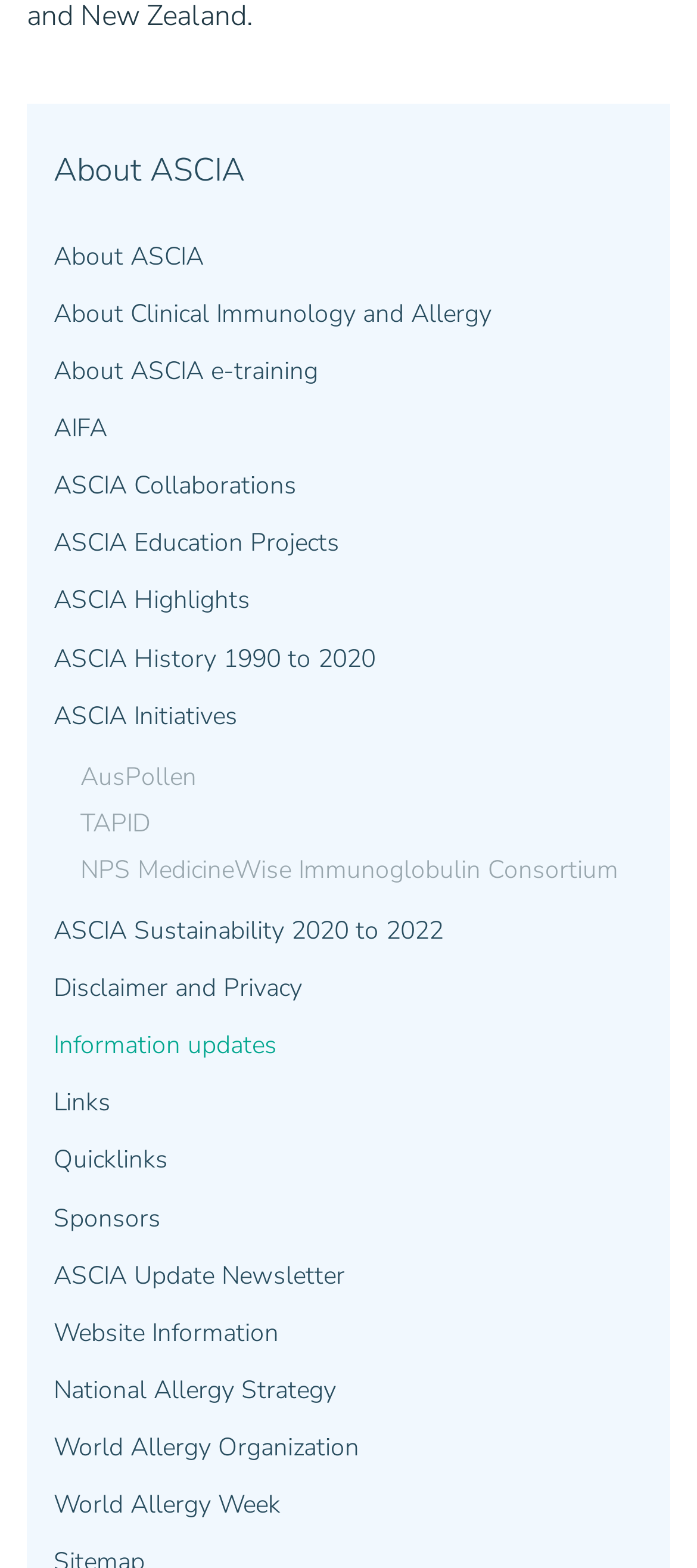What is the last link on the webpage?
Using the visual information, reply with a single word or short phrase.

World Allergy Week